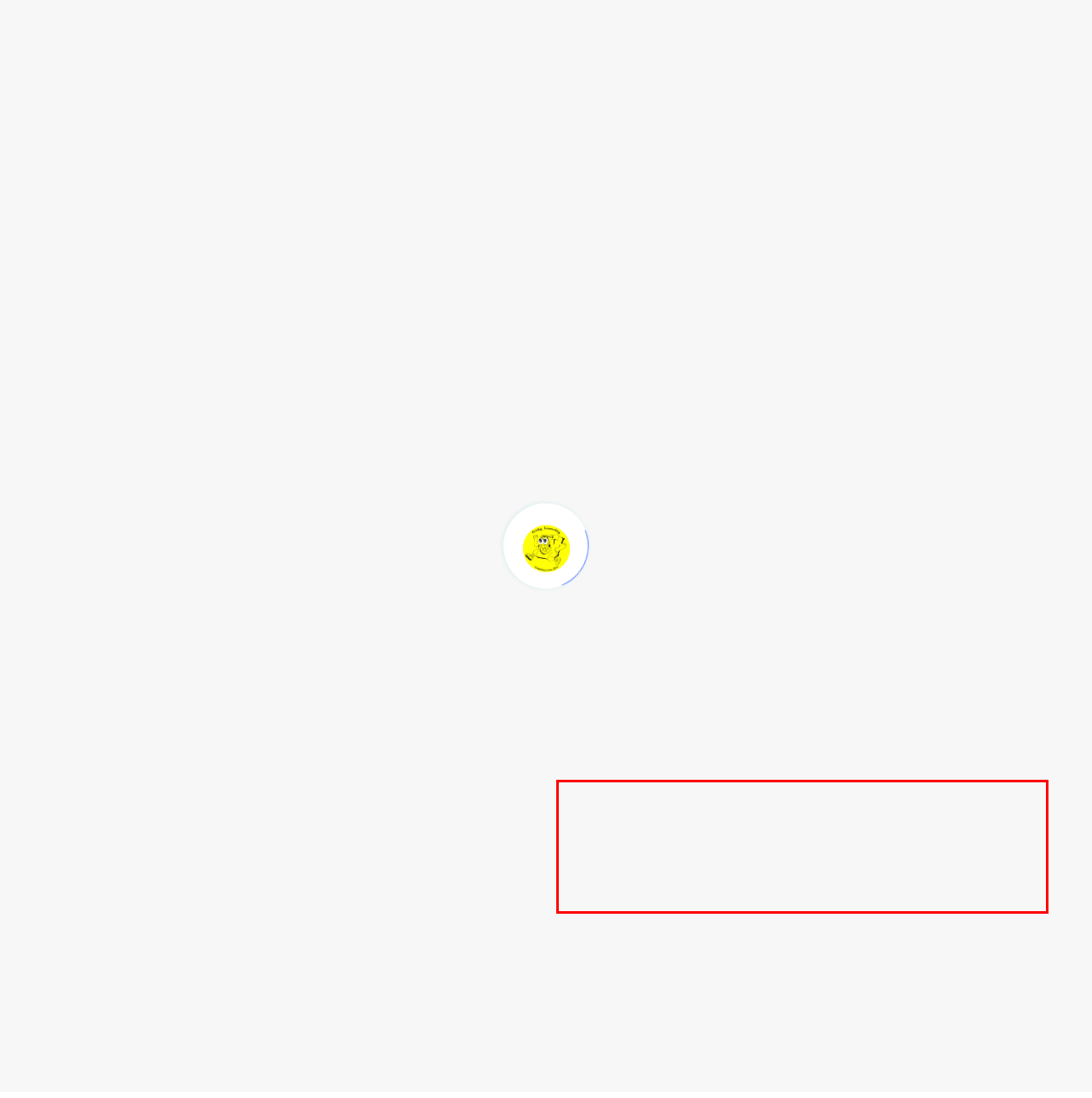You are provided with a screenshot of a webpage featuring a red rectangle bounding box. Extract the text content within this red bounding box using OCR.

Contact form attached on website page section (contact) website i.e.: https://www.ferdylaundry.com/contact.html standard form we have to made about systematic structure for inclusion of information data to us as a reference for two-way communication between service provider in this case ferdy laundry and website visitors.